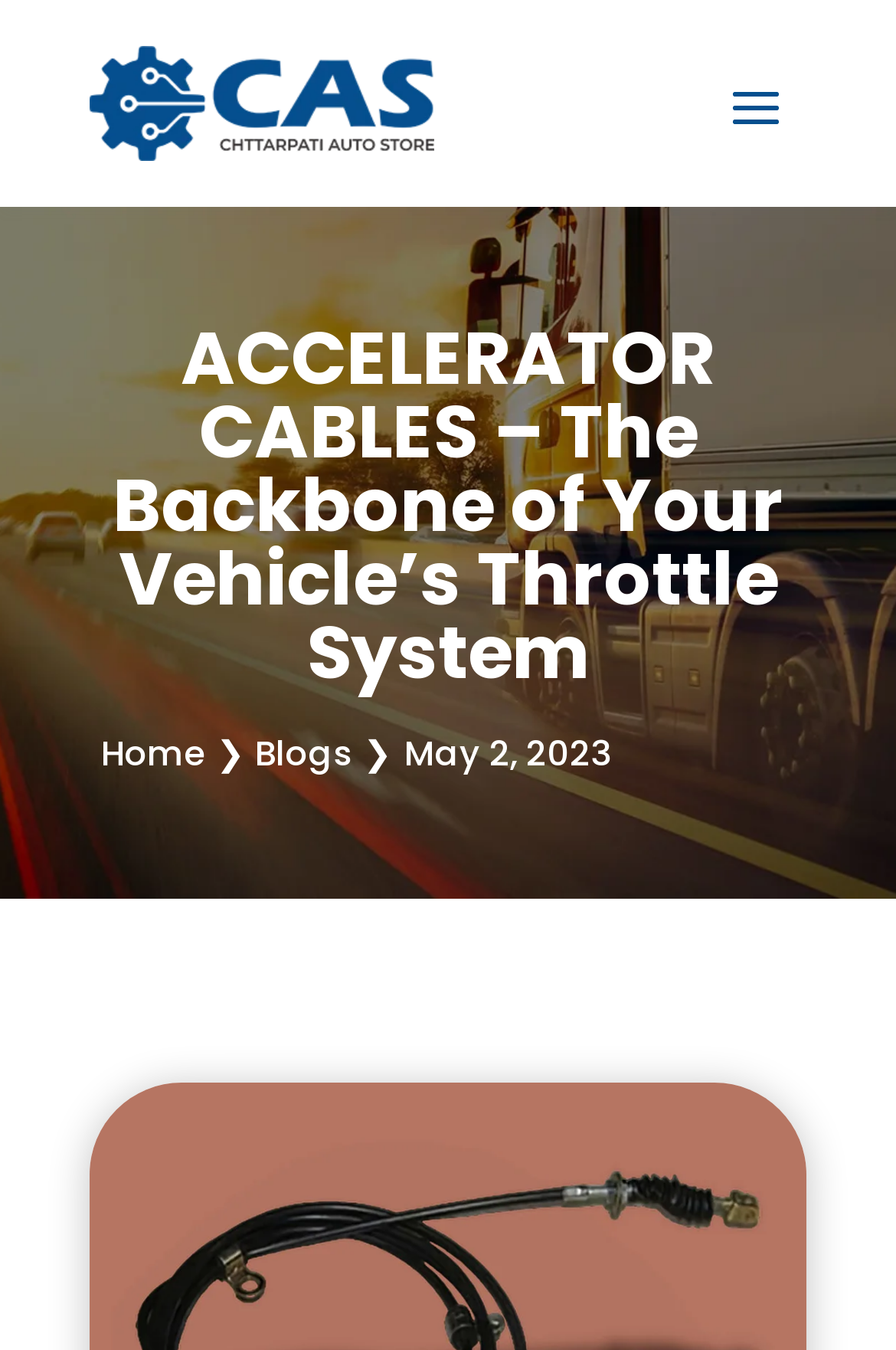Using the description: "❯ Blogs ❯", identify the bounding box of the corresponding UI element in the screenshot.

[0.228, 0.537, 0.438, 0.58]